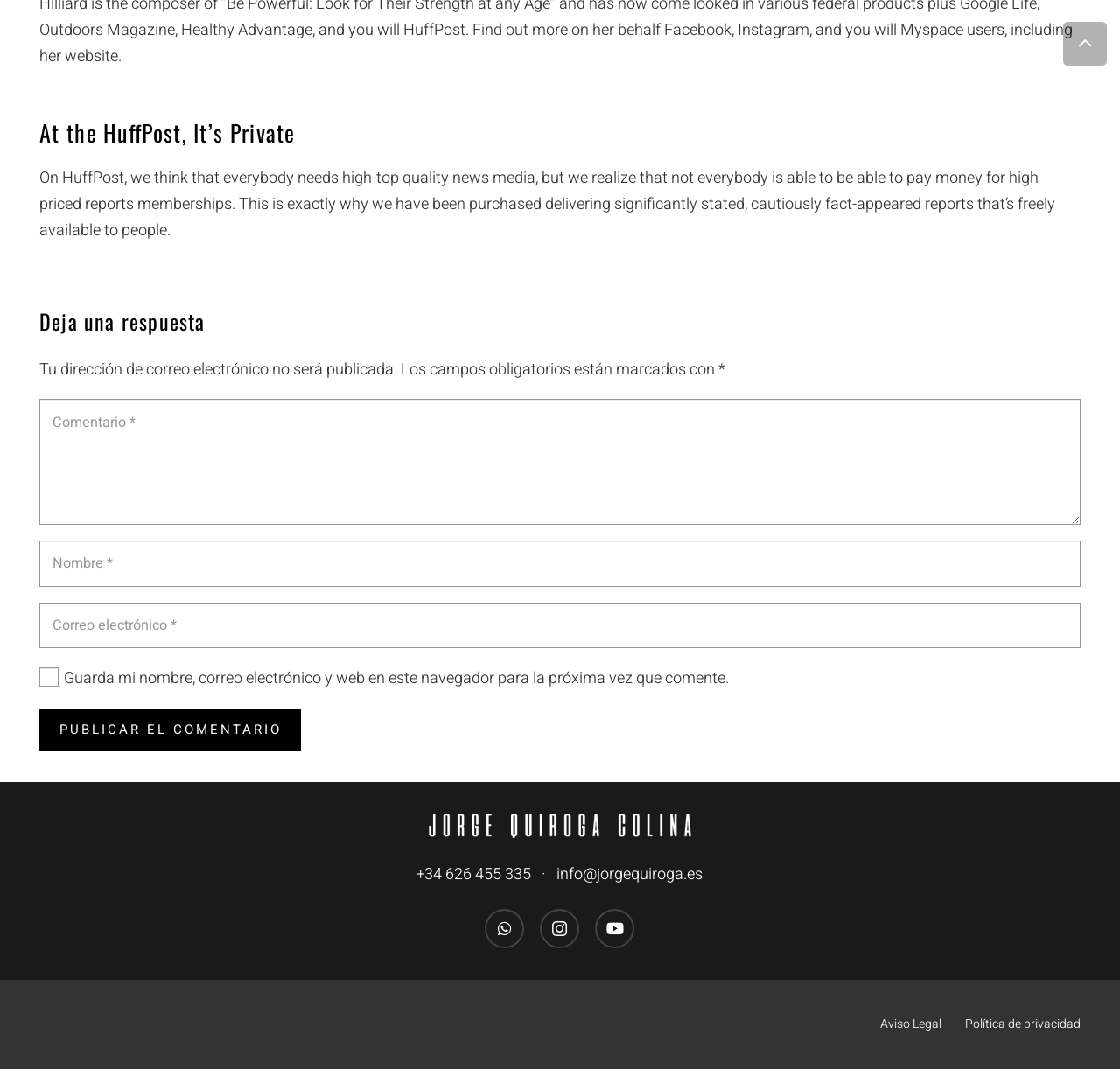Reply to the question with a single word or phrase:
What social media platforms are linked on the webpage?

WhatsApp, Instagram, YouTube